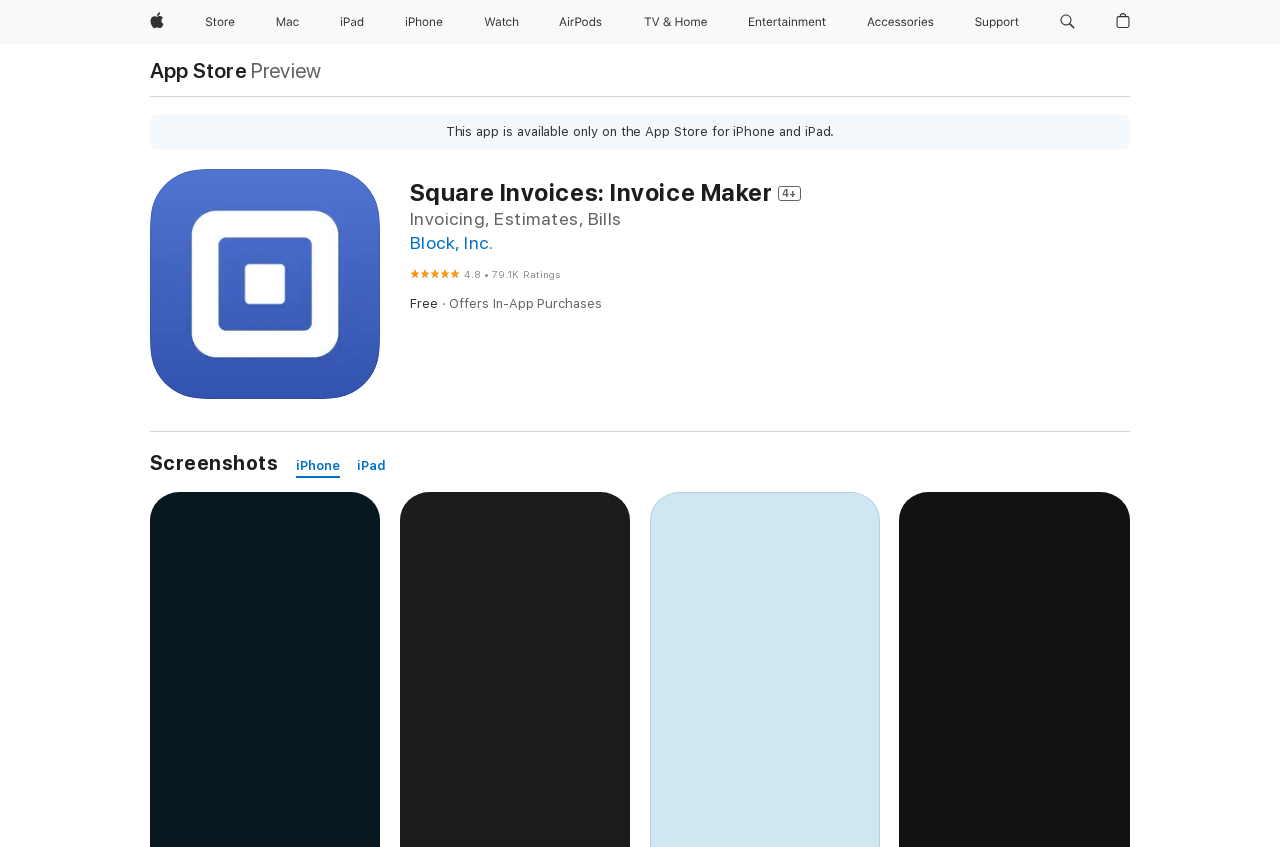Find the bounding box coordinates for the area that must be clicked to perform this action: "Search apple.com".

[0.822, 0.0, 0.846, 0.052]